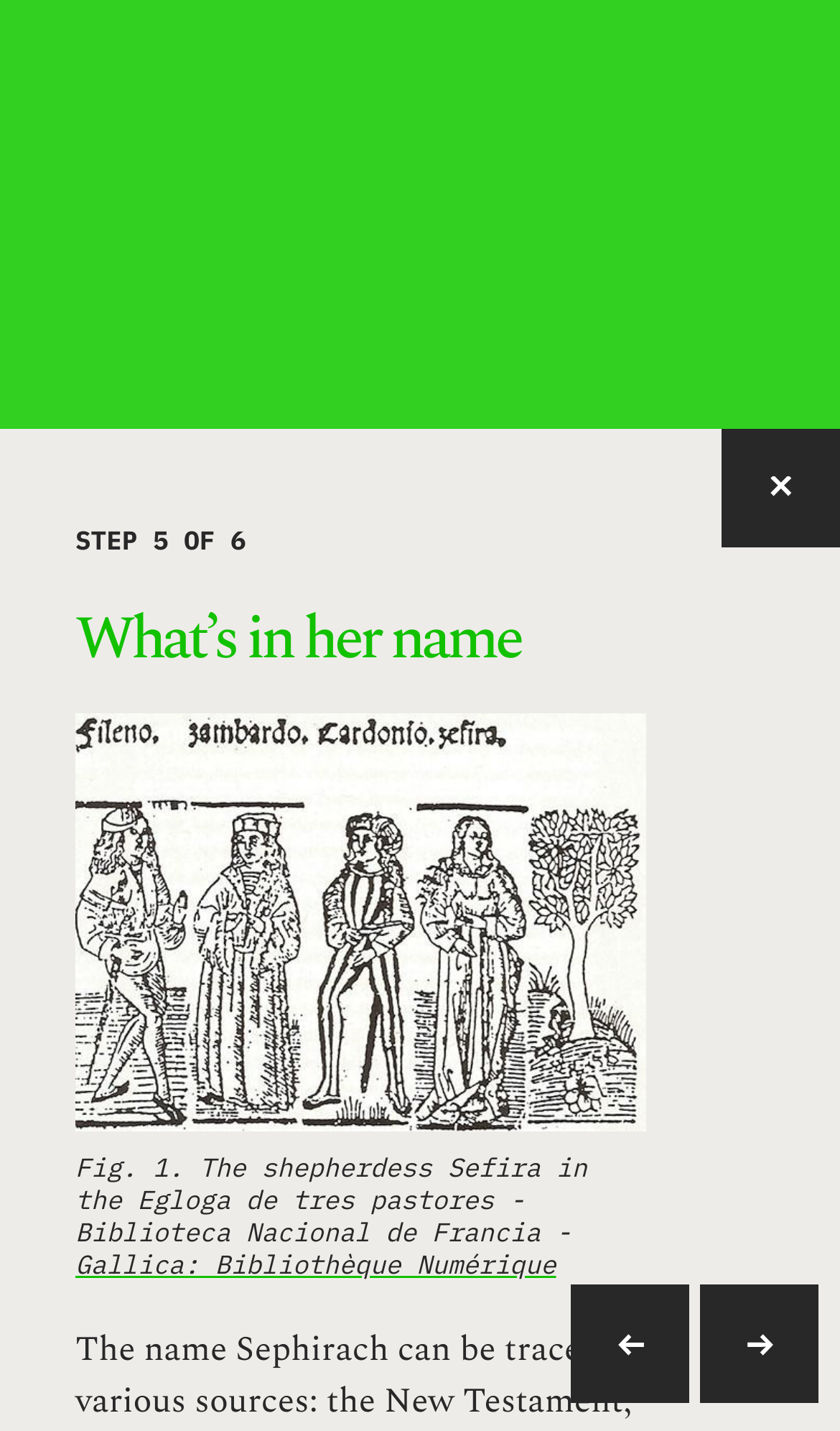Provide the bounding box coordinates of the HTML element this sentence describes: "Call Now Button". The bounding box coordinates consist of four float numbers between 0 and 1, i.e., [left, top, right, bottom].

None